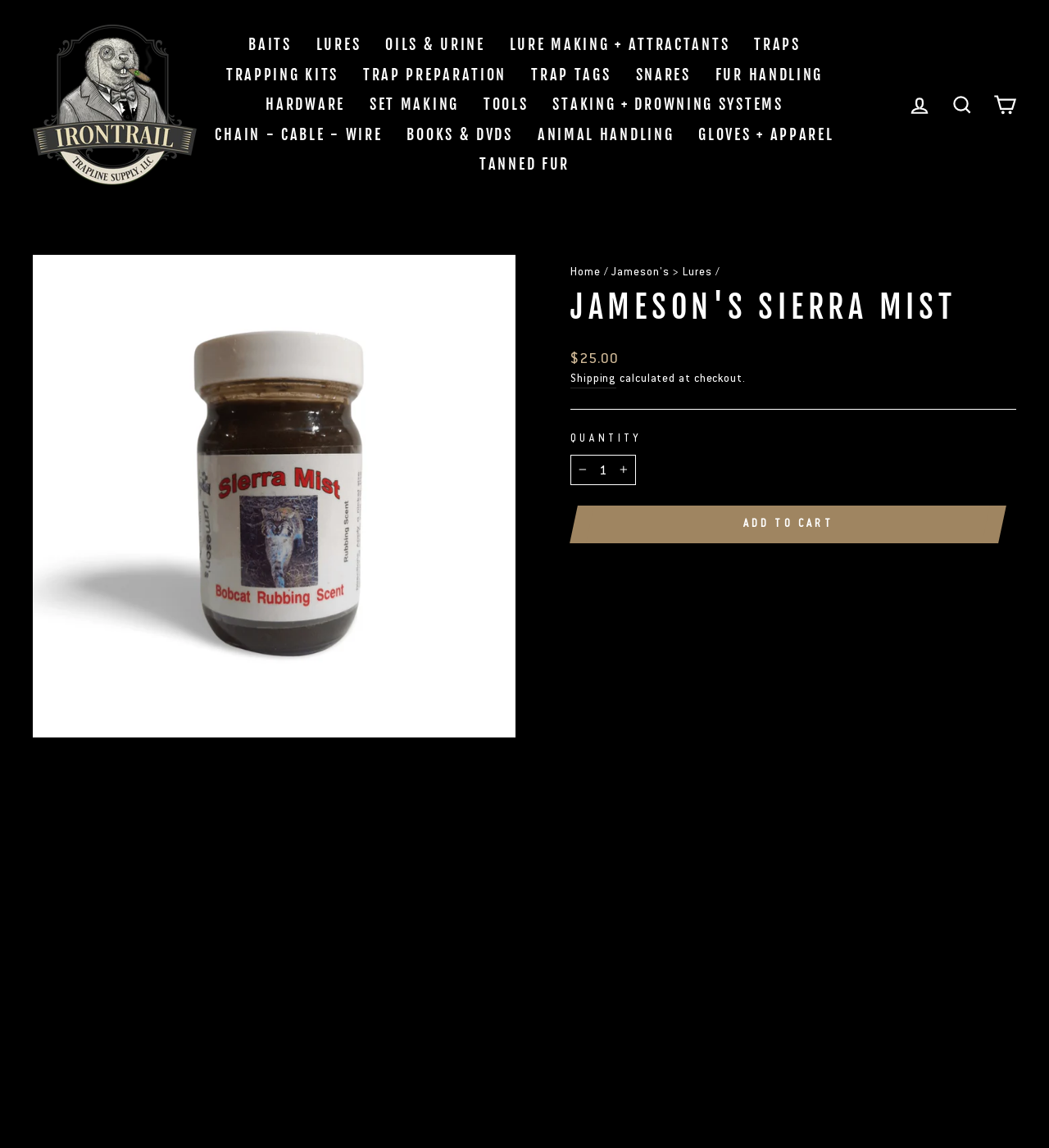Given the element description, predict the bounding box coordinates in the format (top-left x, top-left y, bottom-right x, bottom-right y). Make sure all values are between 0 and 1. Here is the element description: Lure Making + Attractants

[0.474, 0.026, 0.707, 0.052]